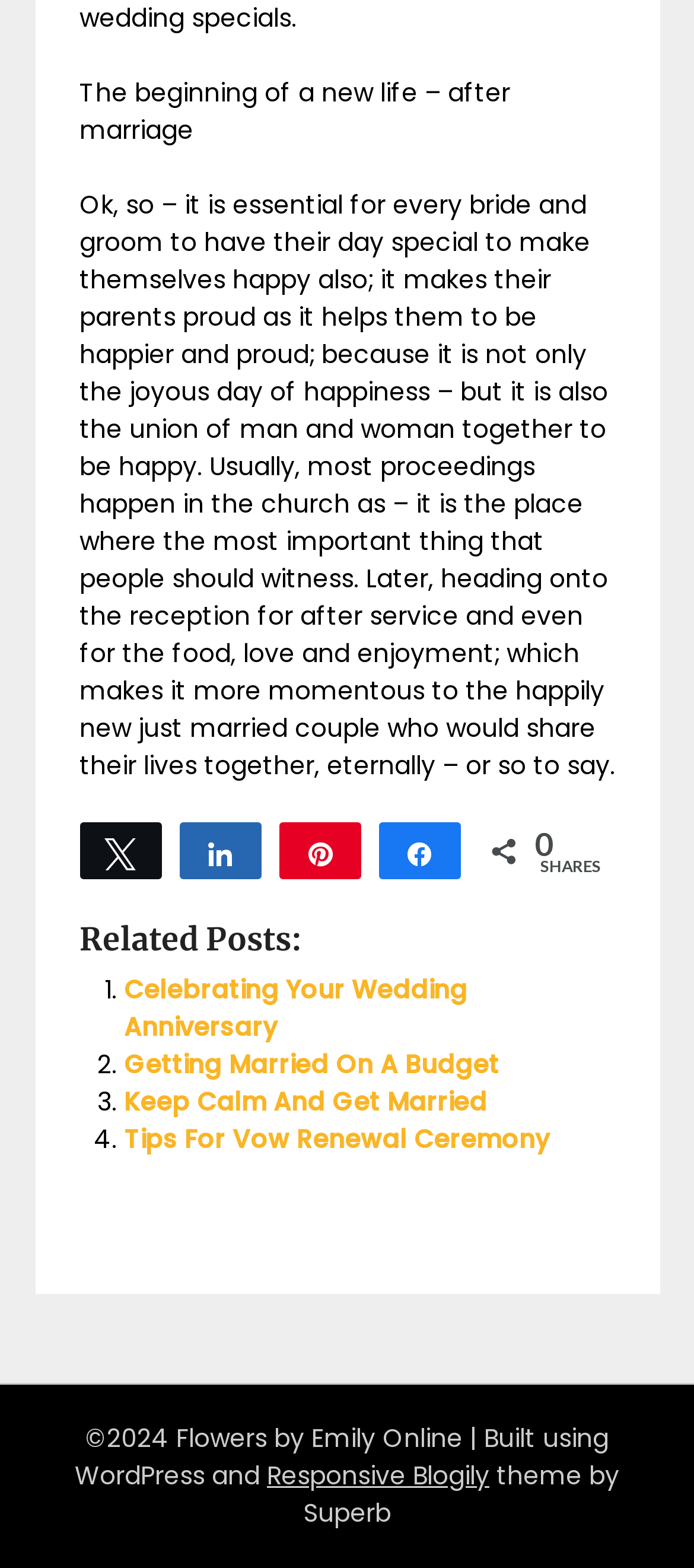Extract the bounding box of the UI element described as: "Share".

[0.547, 0.526, 0.66, 0.56]